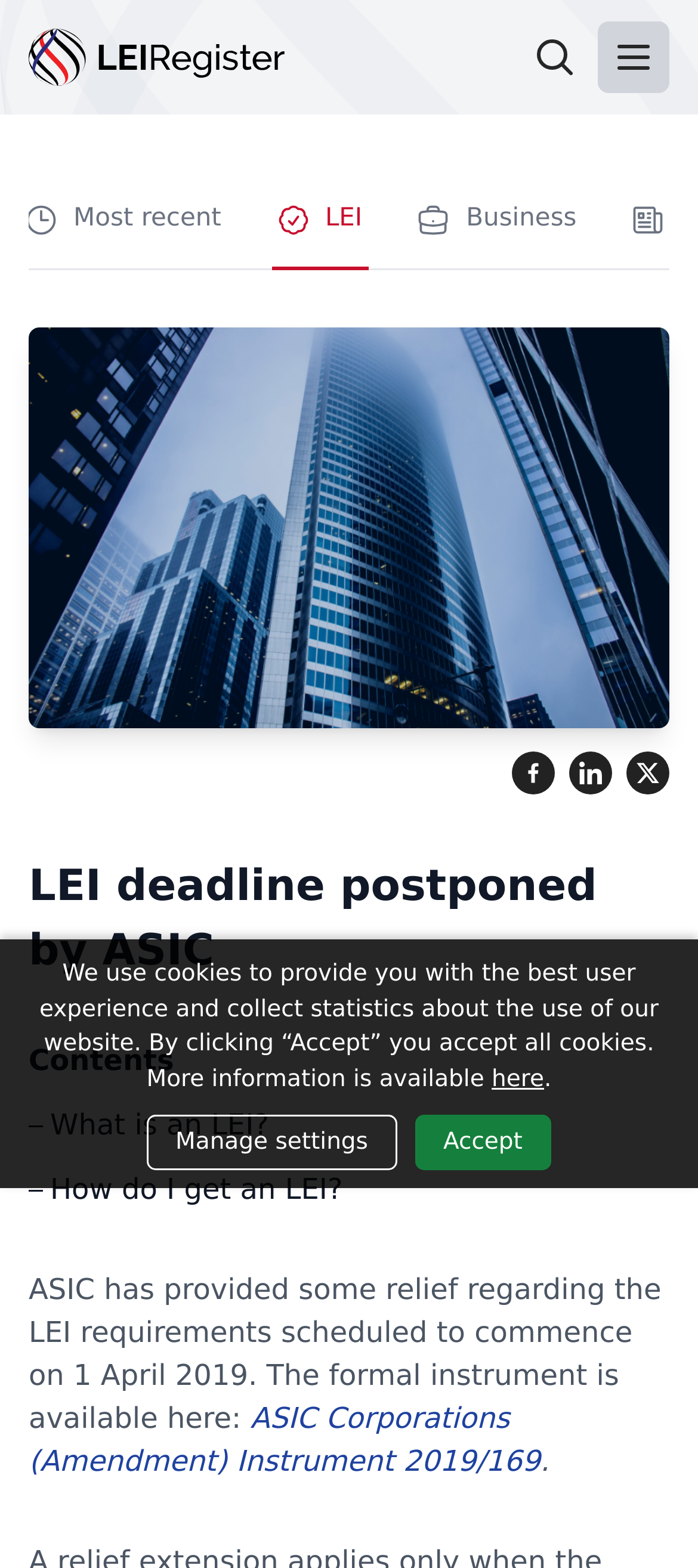Identify the bounding box coordinates for the region of the element that should be clicked to carry out the instruction: "Get an LEI". The bounding box coordinates should be four float numbers between 0 and 1, i.e., [left, top, right, bottom].

[0.041, 0.745, 0.959, 0.772]